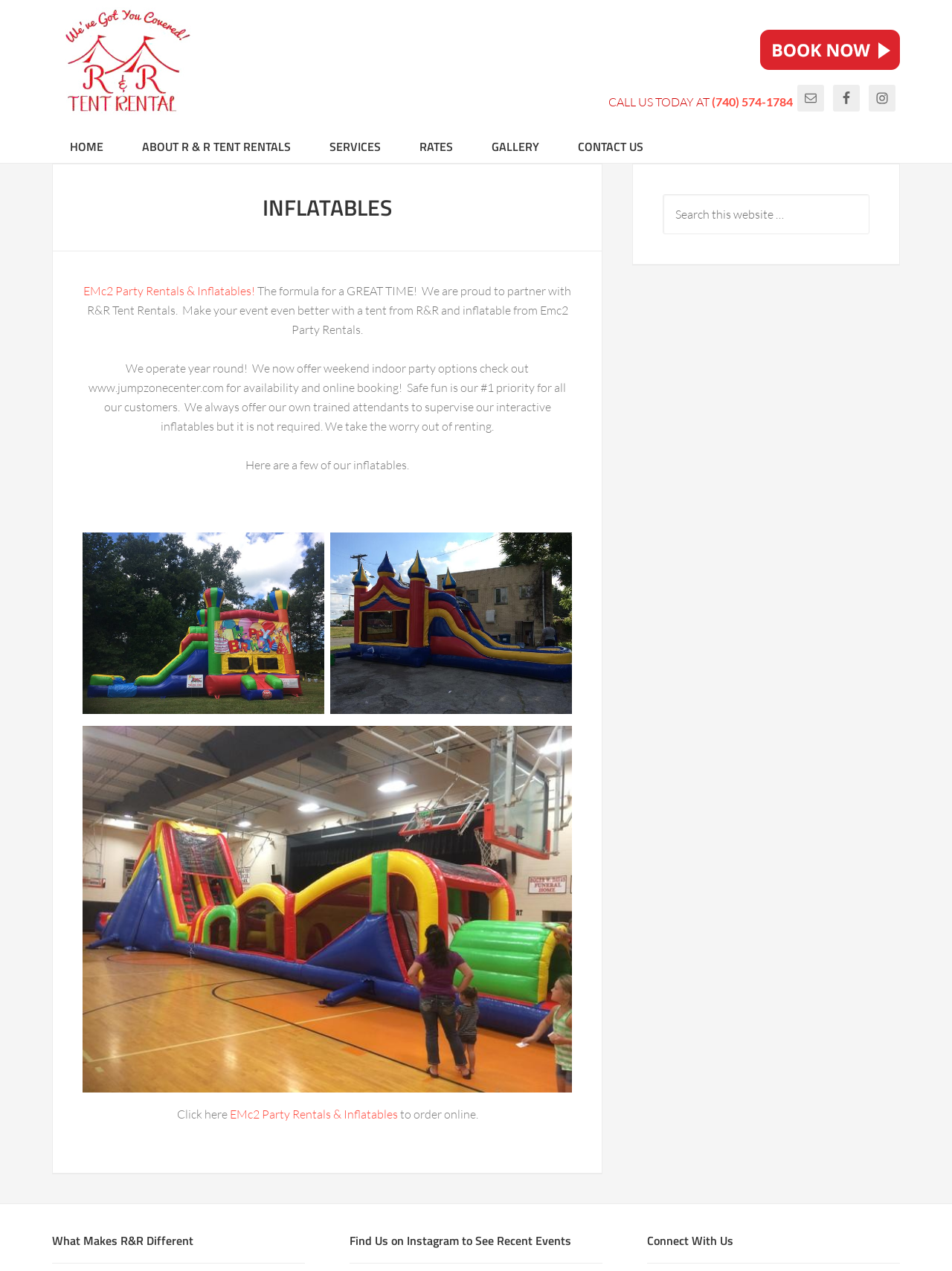From the details in the image, provide a thorough response to the question: What is the purpose of the website?

I found the purpose of the website by looking at the description text 'EMc2 Party Rentals & Inflatables! The formula for a GREAT TIME!' and the content of the page which shows inflatables and party rental services.